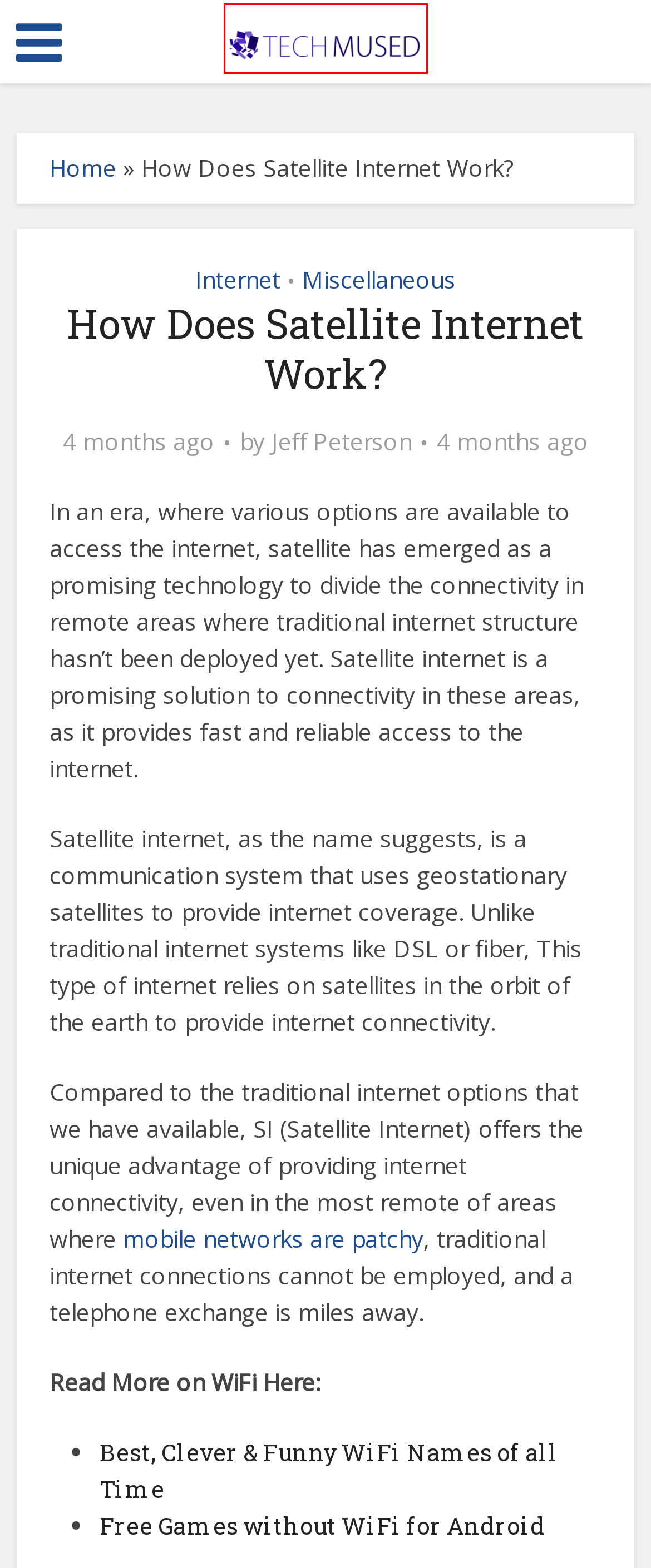Look at the screenshot of a webpage where a red rectangle bounding box is present. Choose the webpage description that best describes the new webpage after clicking the element inside the red bounding box. Here are the candidates:
A. Miscellaneous Archives - TechMused
B. 500+ Best, Clever & Funny WiFi Names of all Time - TechMused
C. Reviews Archives - TechMused
D. TechMused - Let Technology Amuse You
E. Internet Archives - TechMused
F. 10 Free Games without WiFi for Android [Updated] - TechMused
G. Uncategorized Archives - TechMused
H. Jeff Peterson, Author at TechMused

D